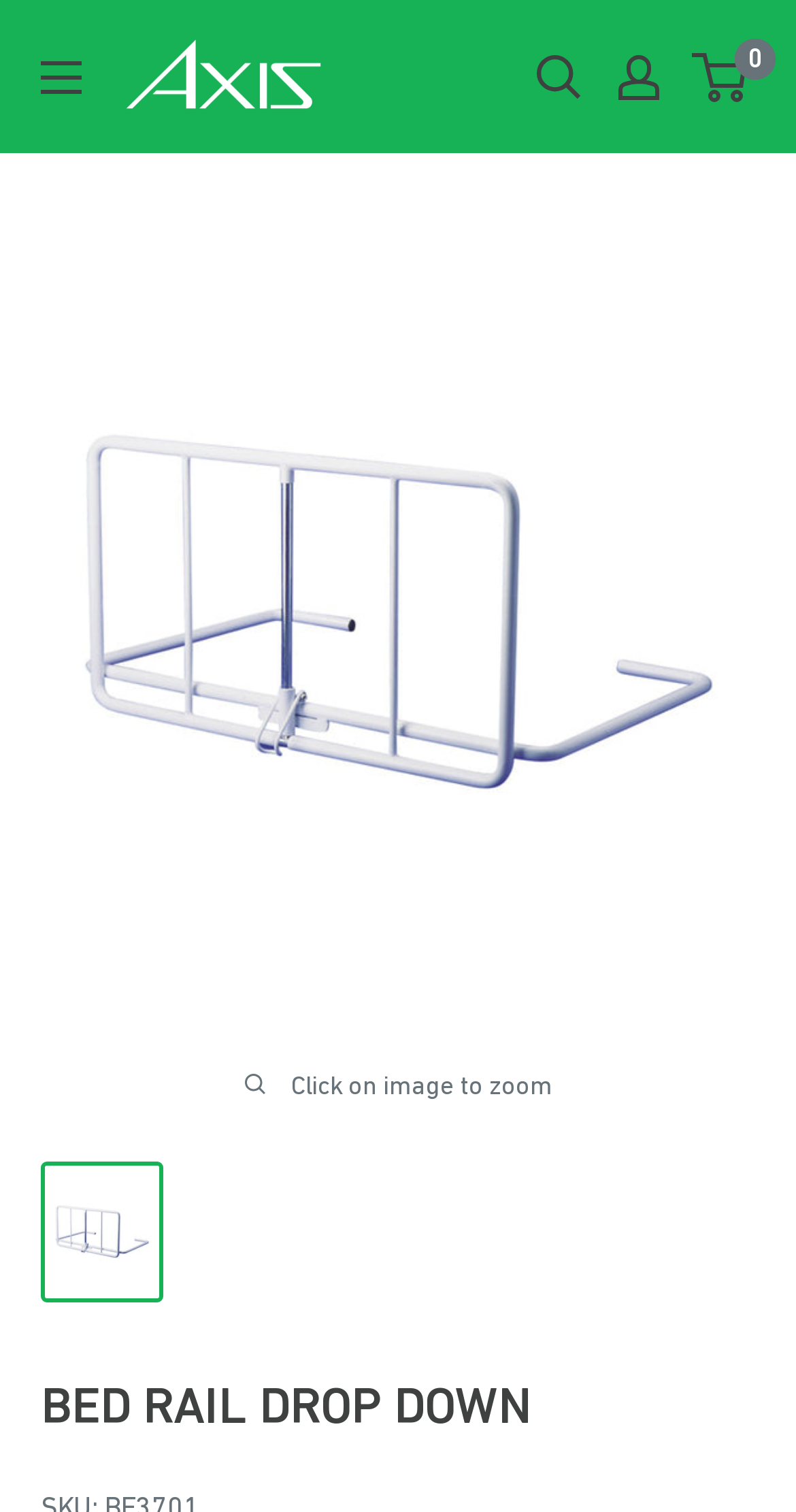Please answer the following query using a single word or phrase: 
What is the purpose of the button 'Open menu'?

To open a menu